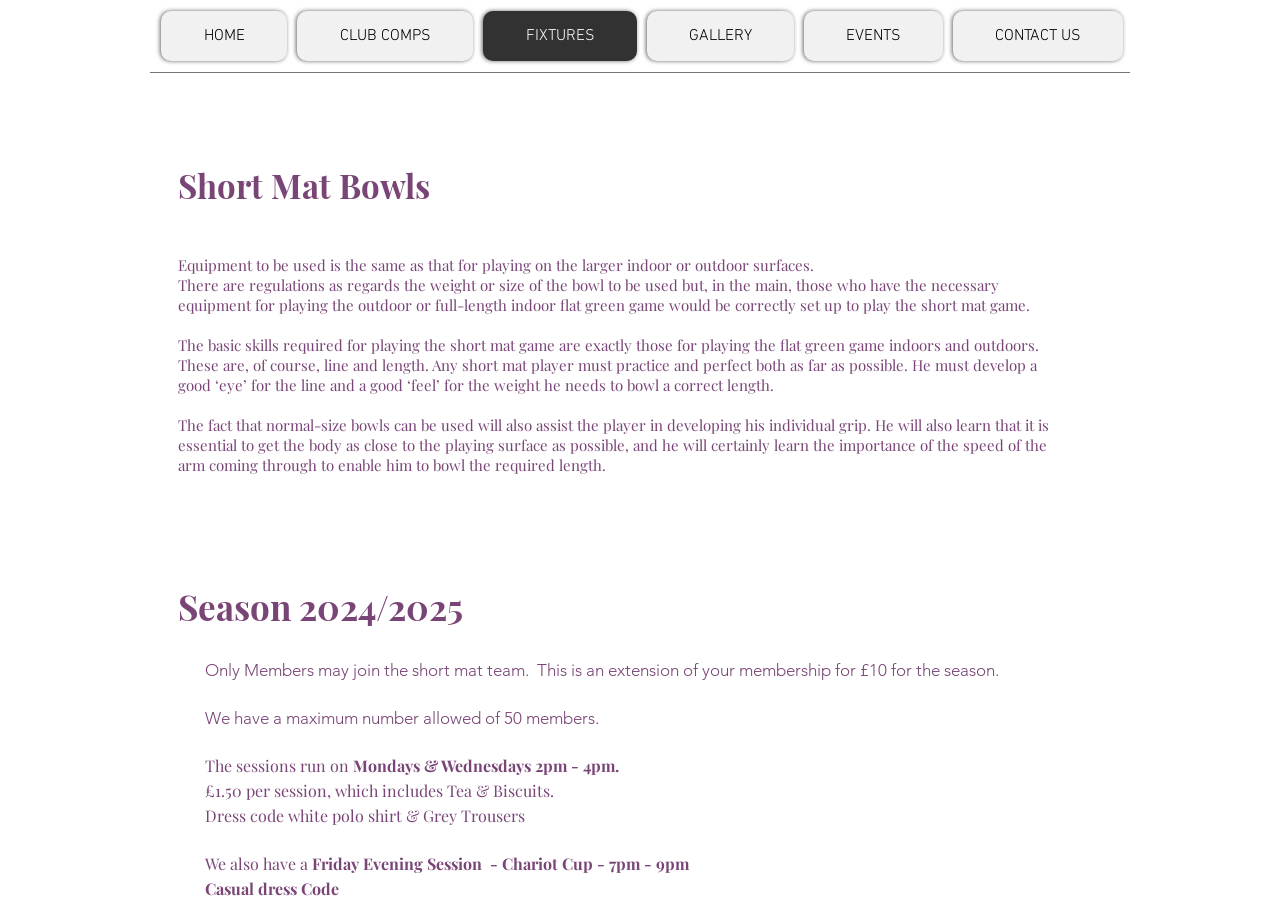What is the cost per session?
Please respond to the question with a detailed and well-explained answer.

The webpage states '£1.50 per session, which includes Tea & Biscuits.' This indicates that the cost per session is £1.50.